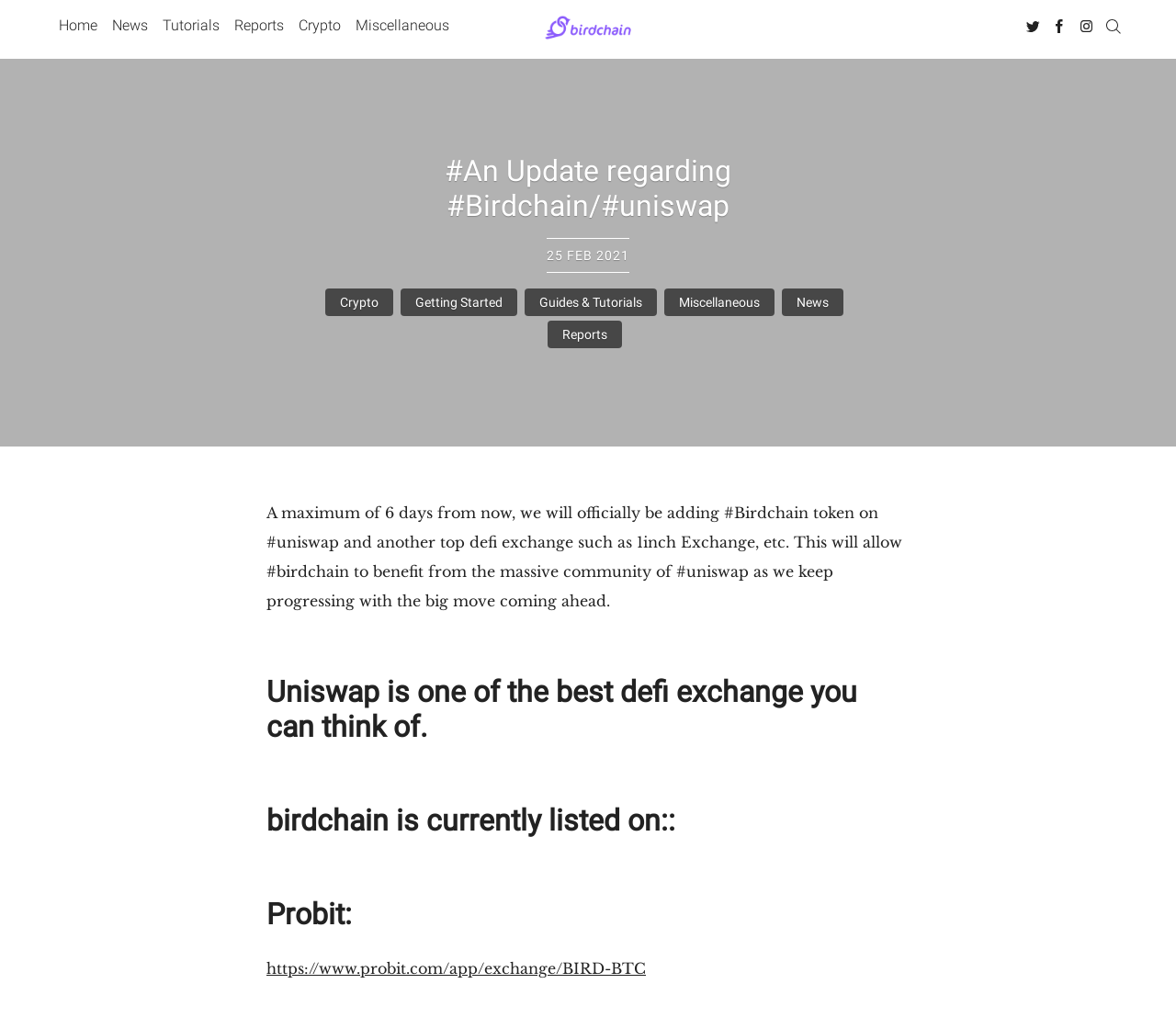Determine the bounding box coordinates of the clickable region to follow the instruction: "Go to Birdchain's Blog".

[0.409, 0.014, 0.591, 0.039]